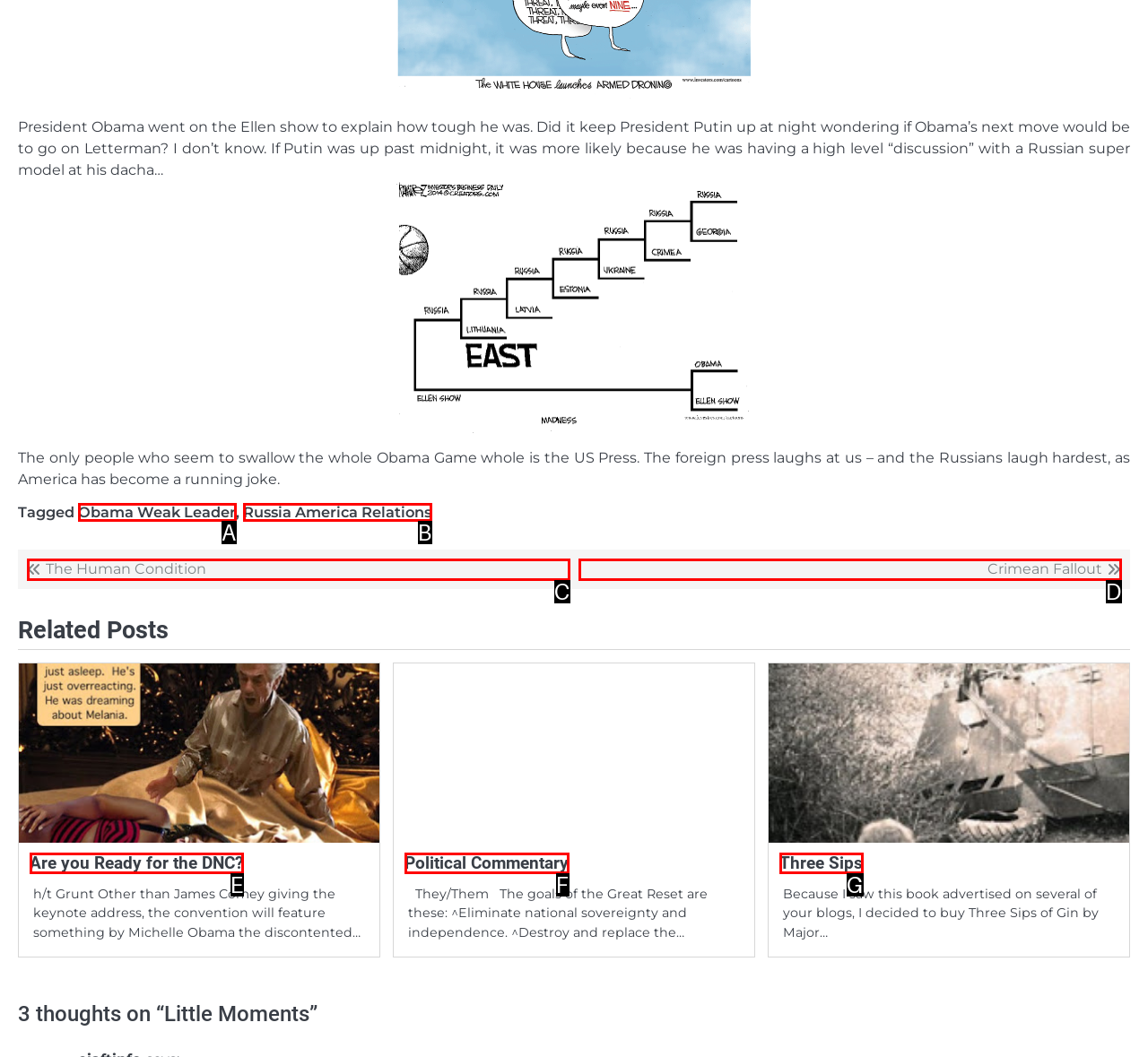Select the letter that aligns with the description: Watch Parts. Answer with the letter of the selected option directly.

None